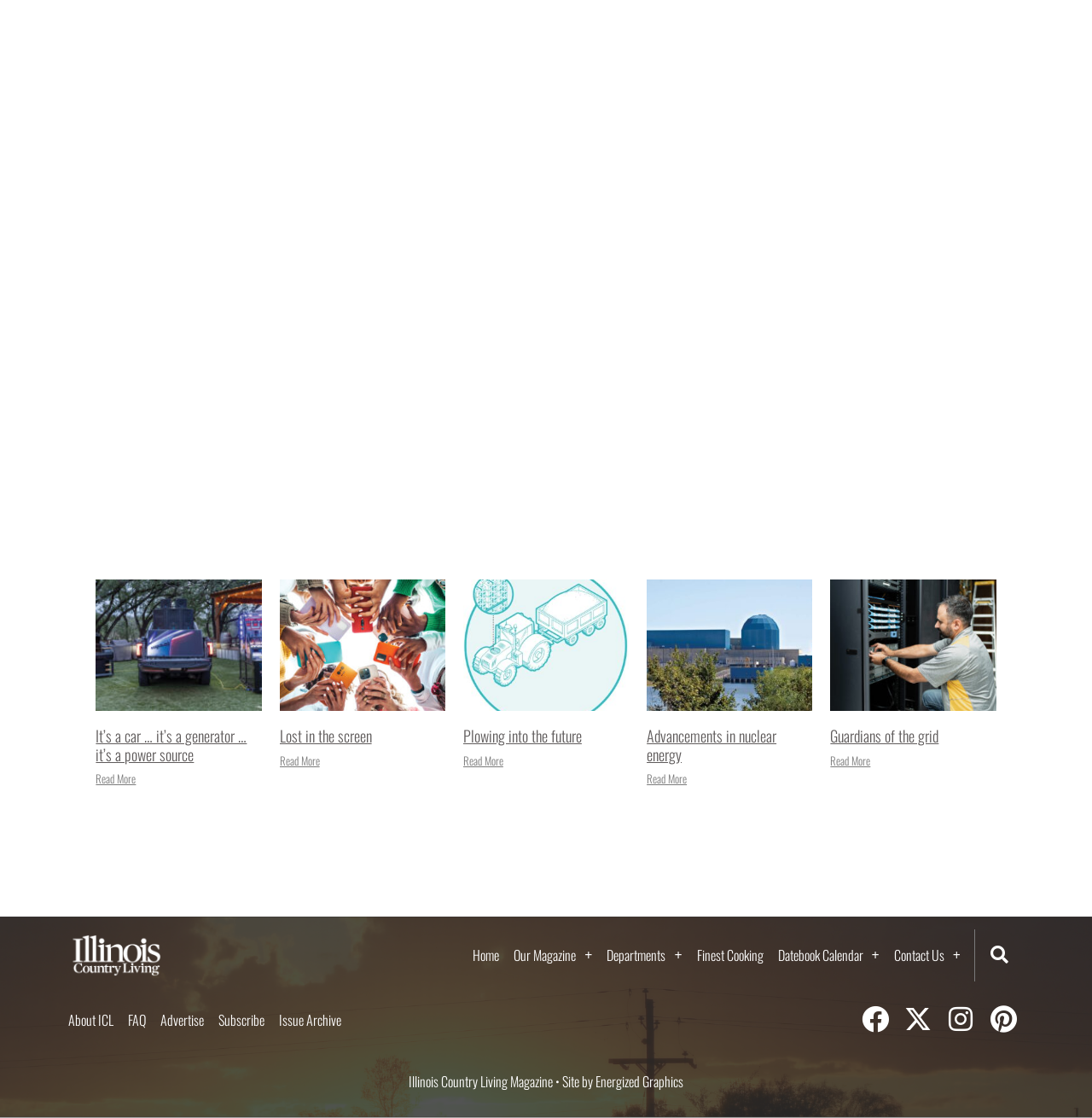Find the bounding box coordinates for the HTML element described as: "Home". The coordinates should consist of four float values between 0 and 1, i.e., [left, top, right, bottom].

[0.428, 0.839, 0.462, 0.87]